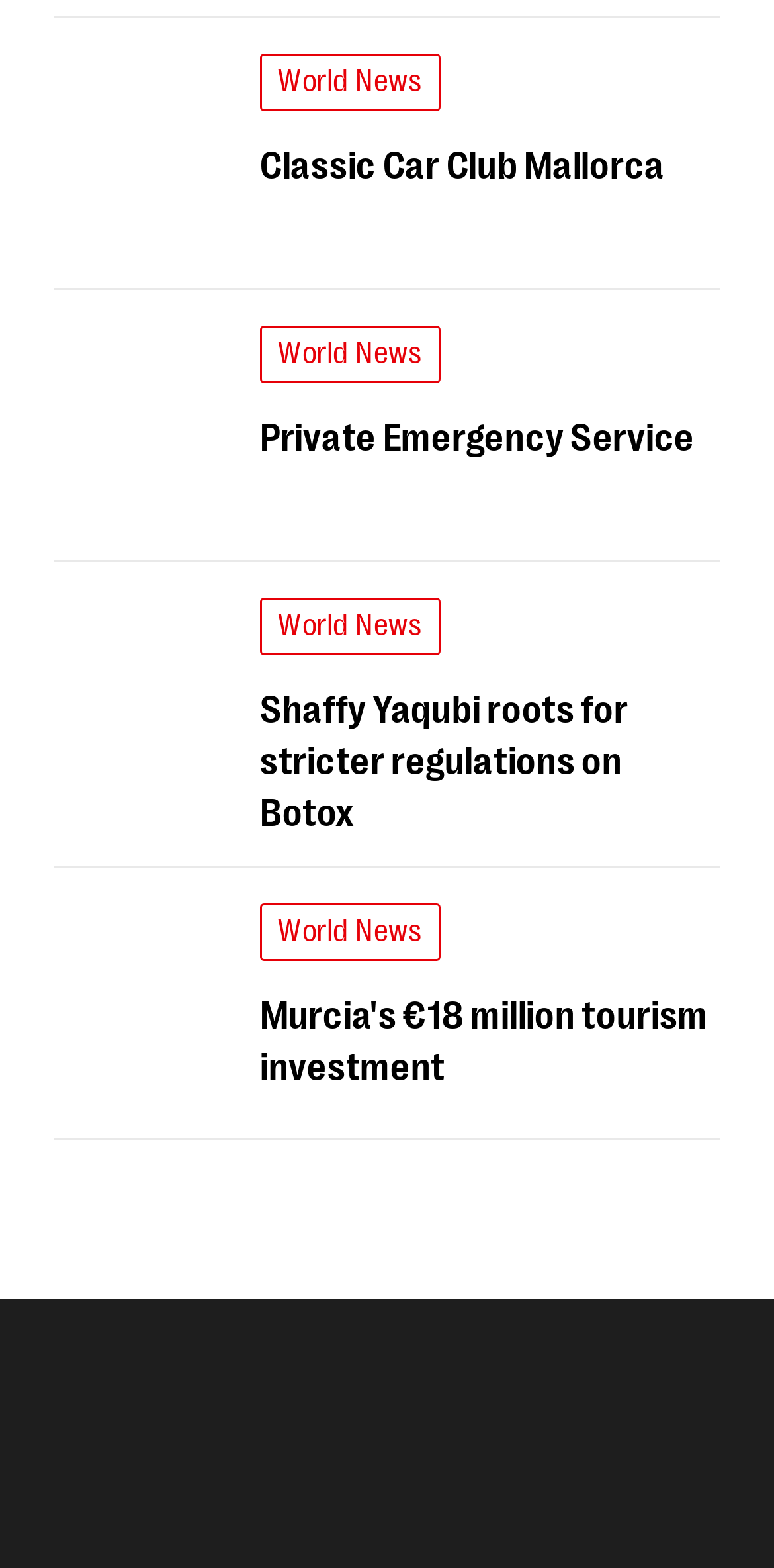Answer this question using a single word or a brief phrase:
What is the logo of the news website?

Euro Weekly News